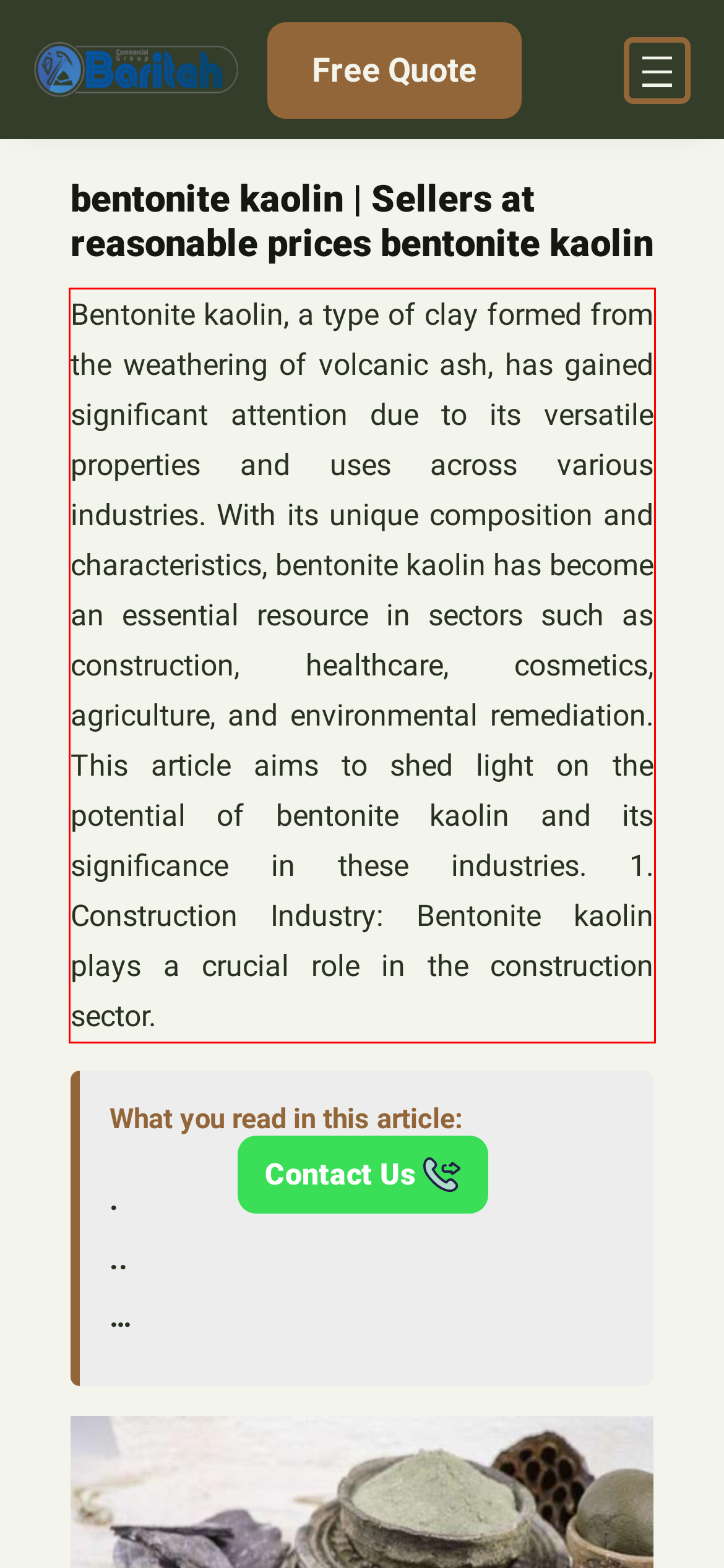You are given a screenshot of a webpage with a UI element highlighted by a red bounding box. Please perform OCR on the text content within this red bounding box.

Bentonite kaolin, a type of clay formed from the weathering of volcanic ash, has gained significant attention due to its versatile properties and uses across various industries. With its unique composition and characteristics, bentonite kaolin has become an essential resource in sectors such as construction, healthcare, cosmetics, agriculture, and environmental remediation. This article aims to shed light on the potential of bentonite kaolin and its significance in these industries. 1. Construction Industry: Bentonite kaolin plays a crucial role in the construction sector.